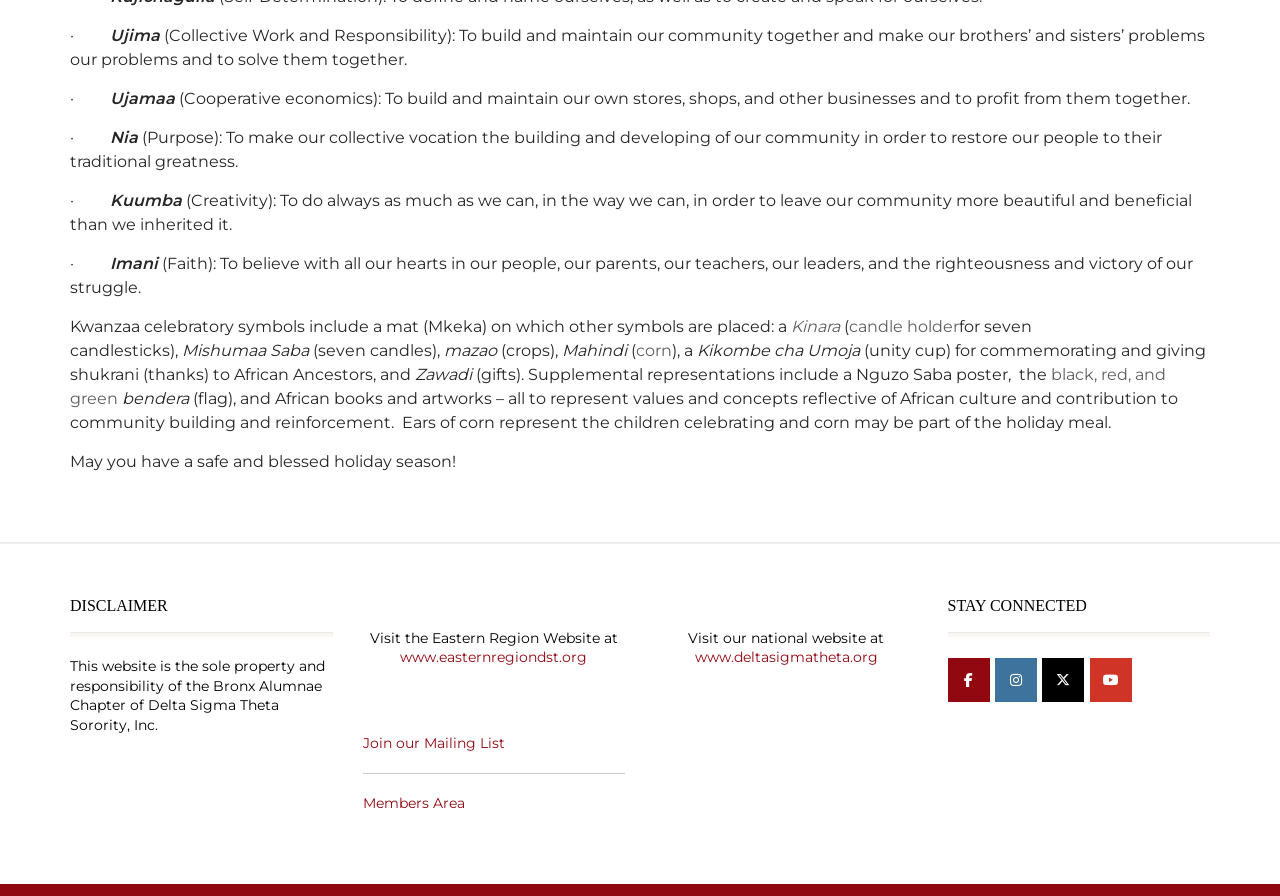Determine the bounding box coordinates of the section to be clicked to follow the instruction: "Join the Mailing List". The coordinates should be given as four float numbers between 0 and 1, formatted as [left, top, right, bottom].

[0.283, 0.819, 0.394, 0.839]